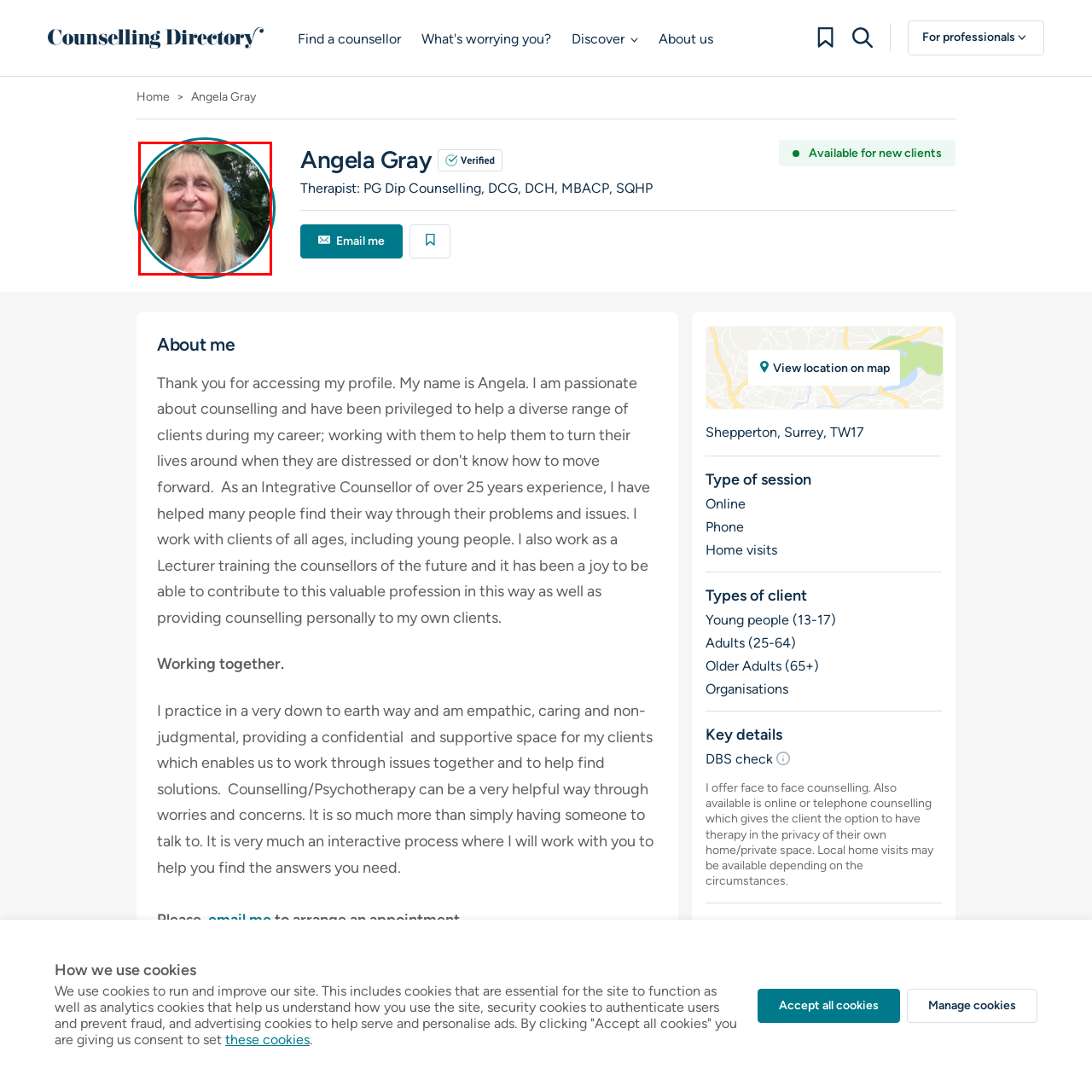Is Angela available for online sessions? Observe the image within the red bounding box and give a one-word or short-phrase answer.

Yes